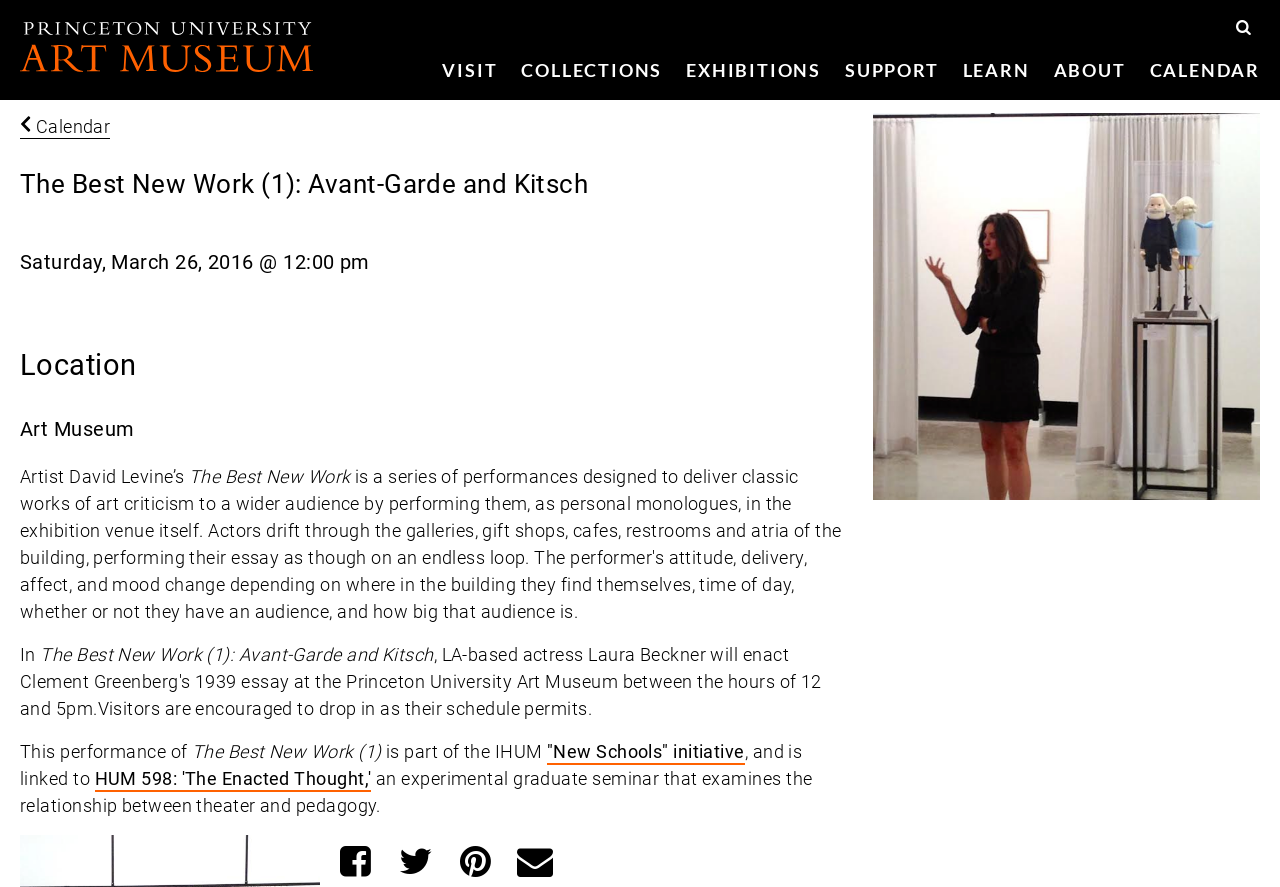Please pinpoint the bounding box coordinates for the region I should click to adhere to this instruction: "View the VISIT menu".

[0.336, 0.047, 0.398, 0.113]